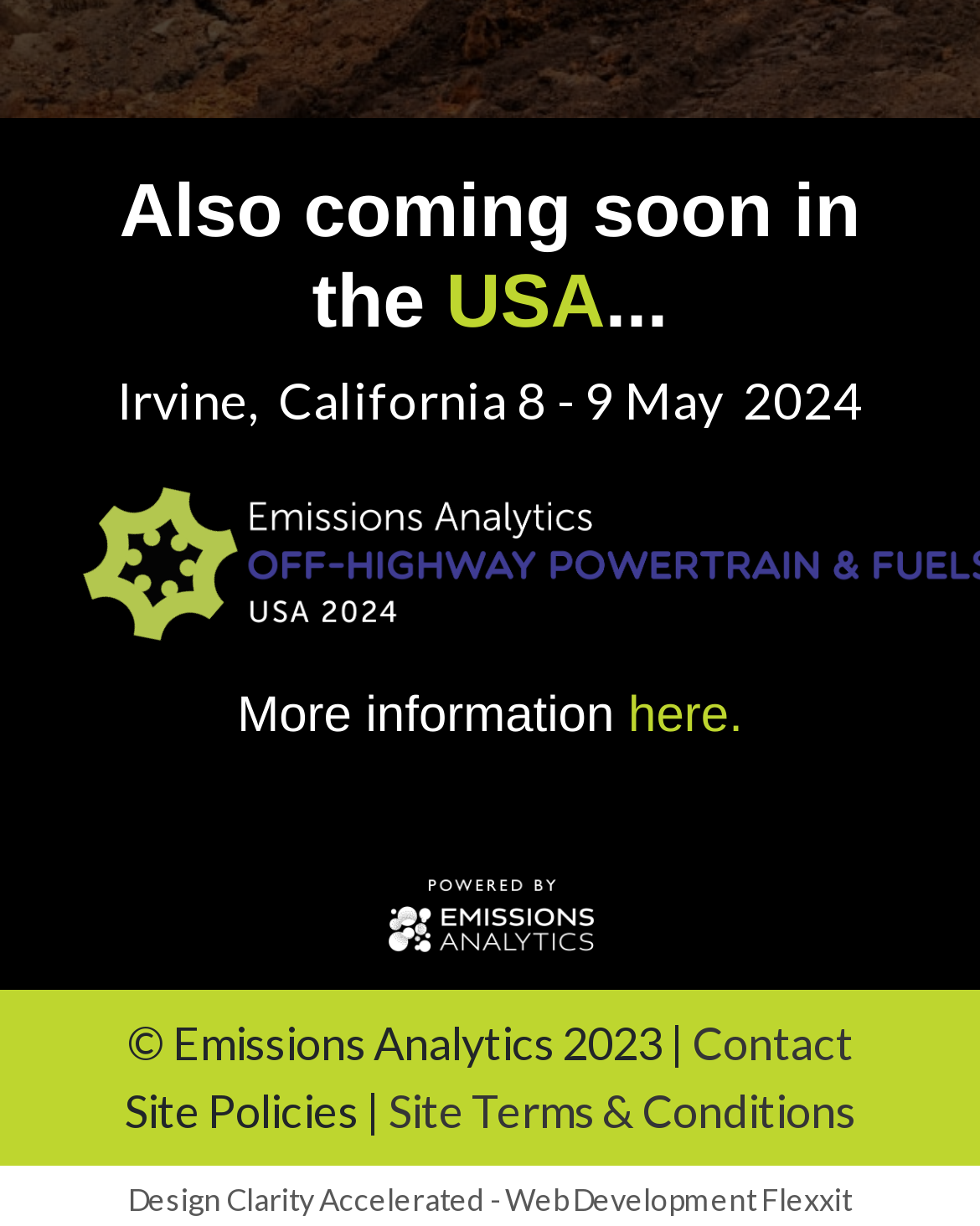Extract the bounding box coordinates for the HTML element that matches this description: "Open menu". The coordinates should be four float numbers between 0 and 1, i.e., [left, top, right, bottom].

None